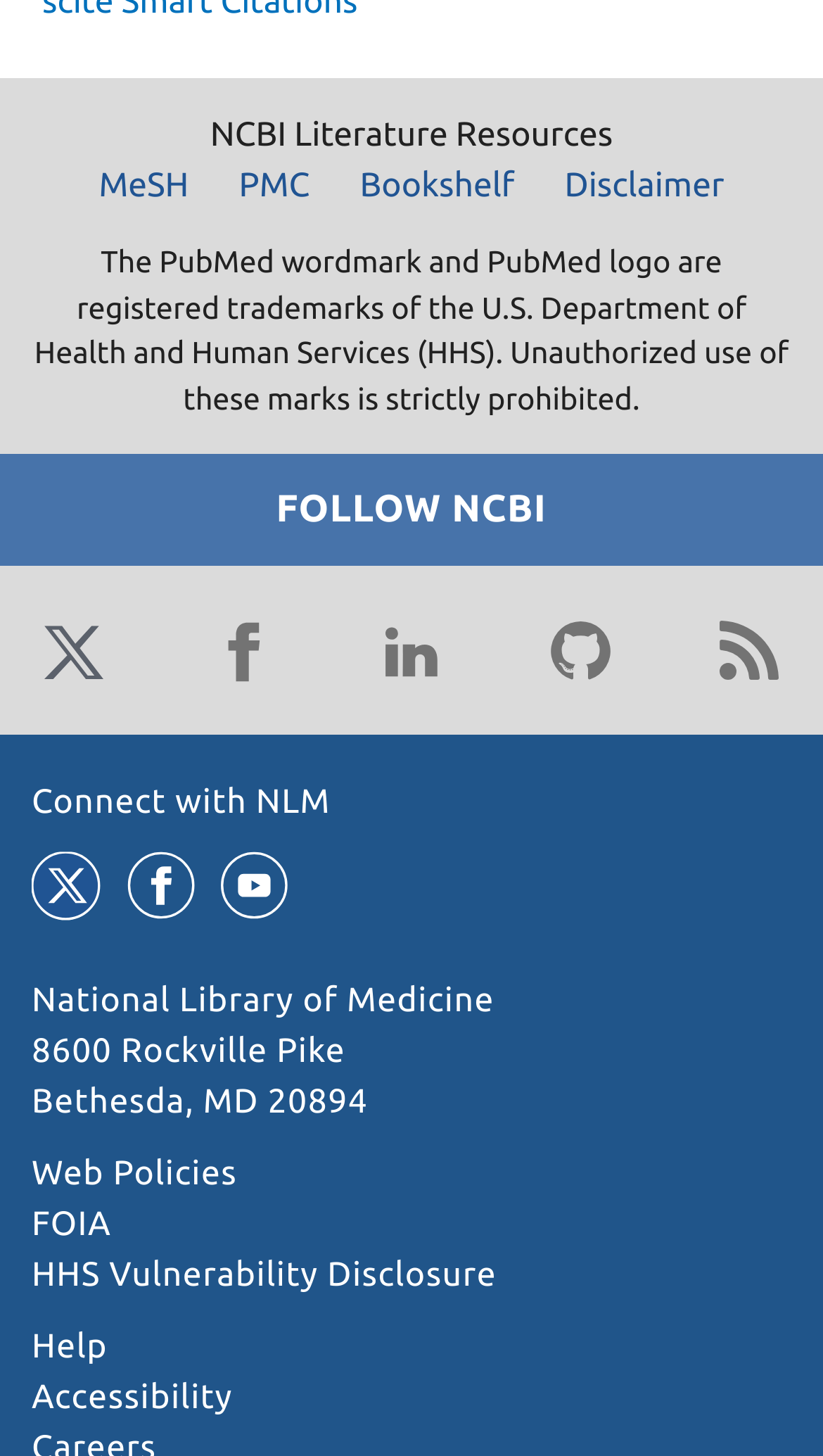Find the bounding box coordinates of the clickable area that will achieve the following instruction: "Get Help".

[0.038, 0.913, 0.131, 0.939]